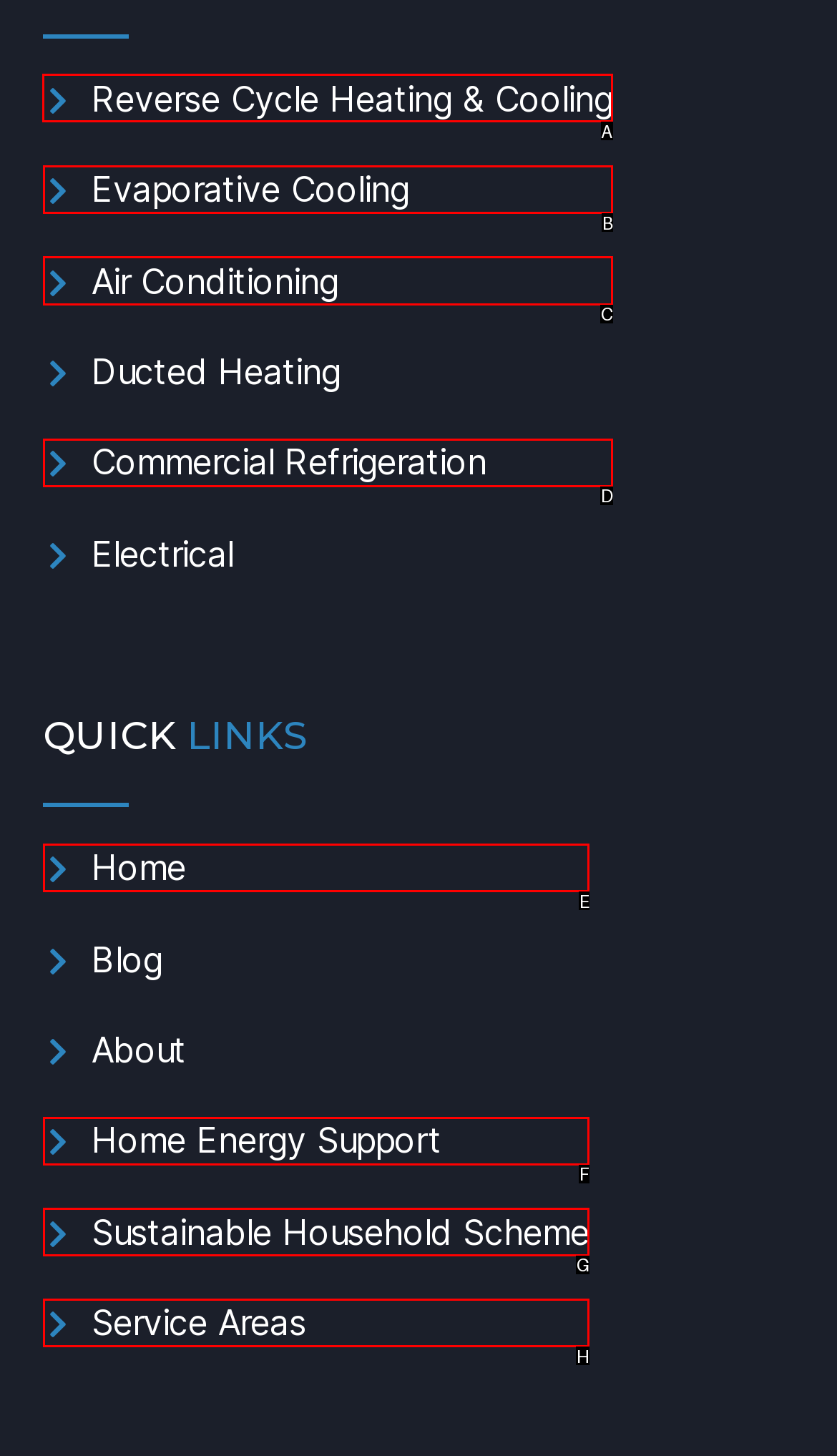Identify the HTML element you need to click to achieve the task: View Reverse Cycle Heating & Cooling. Respond with the corresponding letter of the option.

A